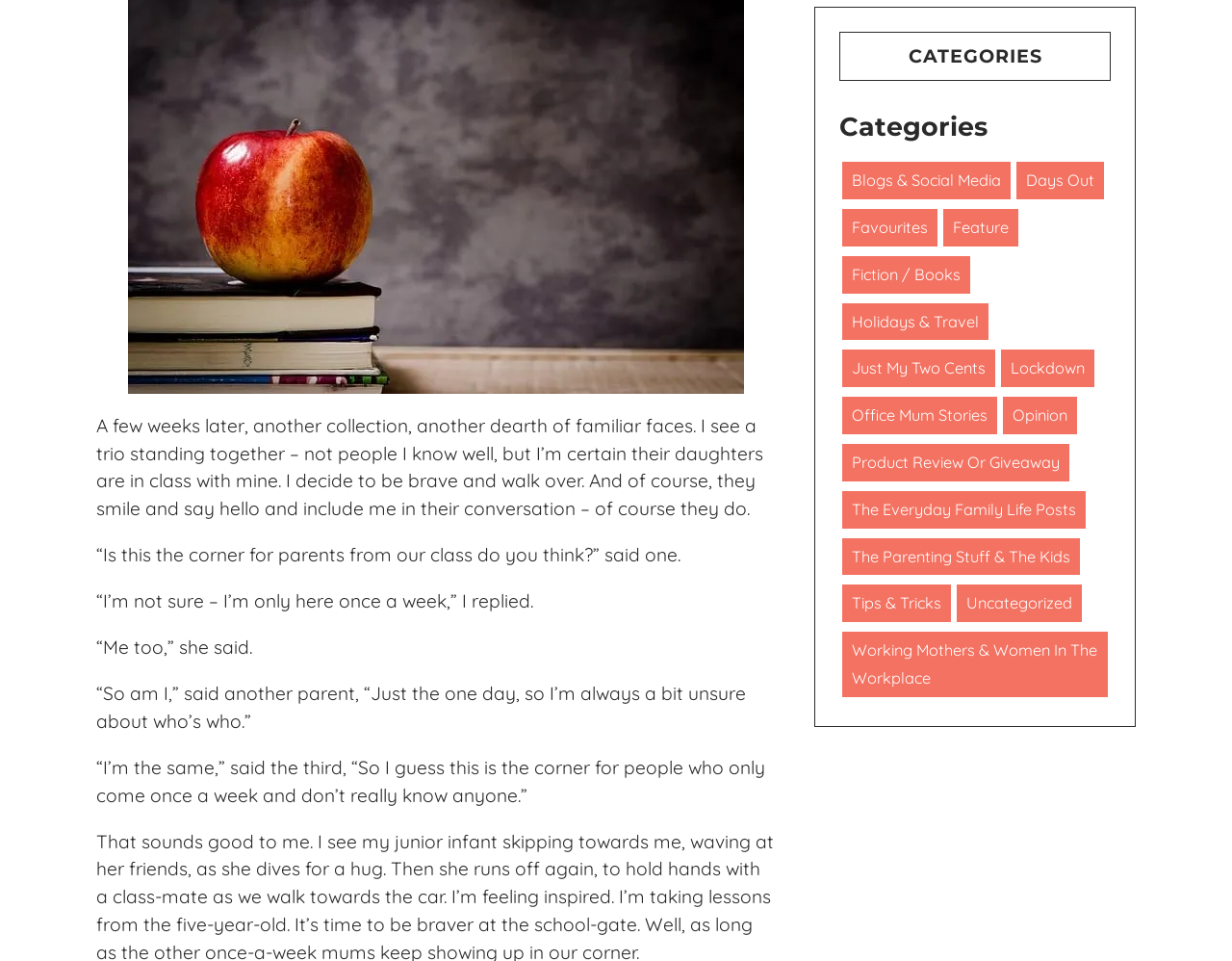Please locate the bounding box coordinates of the element that needs to be clicked to achieve the following instruction: "Click on 'CATEGORIES'". The coordinates should be four float numbers between 0 and 1, i.e., [left, top, right, bottom].

[0.682, 0.044, 0.901, 0.073]